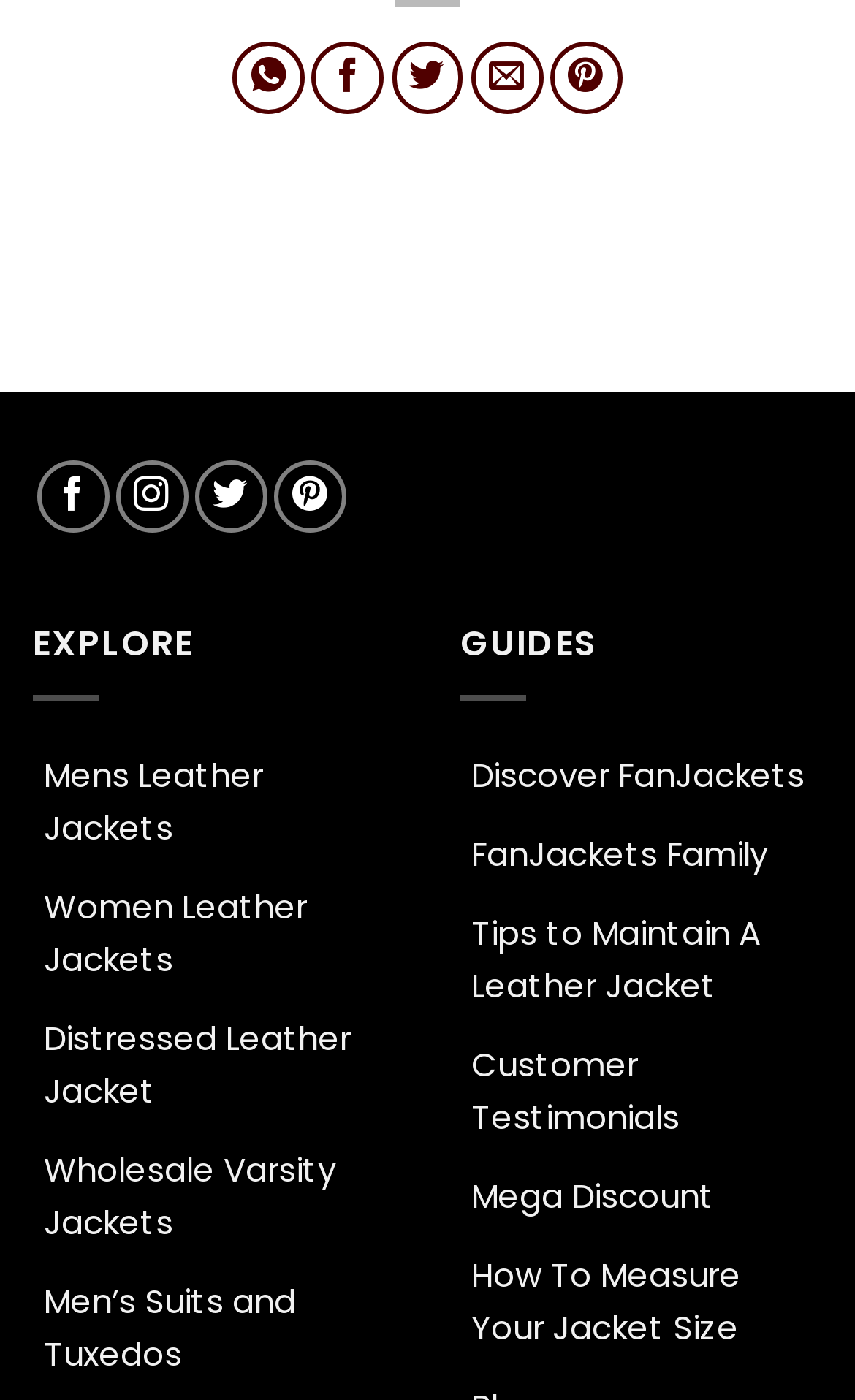Pinpoint the bounding box coordinates of the element you need to click to execute the following instruction: "visit Lithuanian University of Health Sciences website". The bounding box should be represented by four float numbers between 0 and 1, in the format [left, top, right, bottom].

None